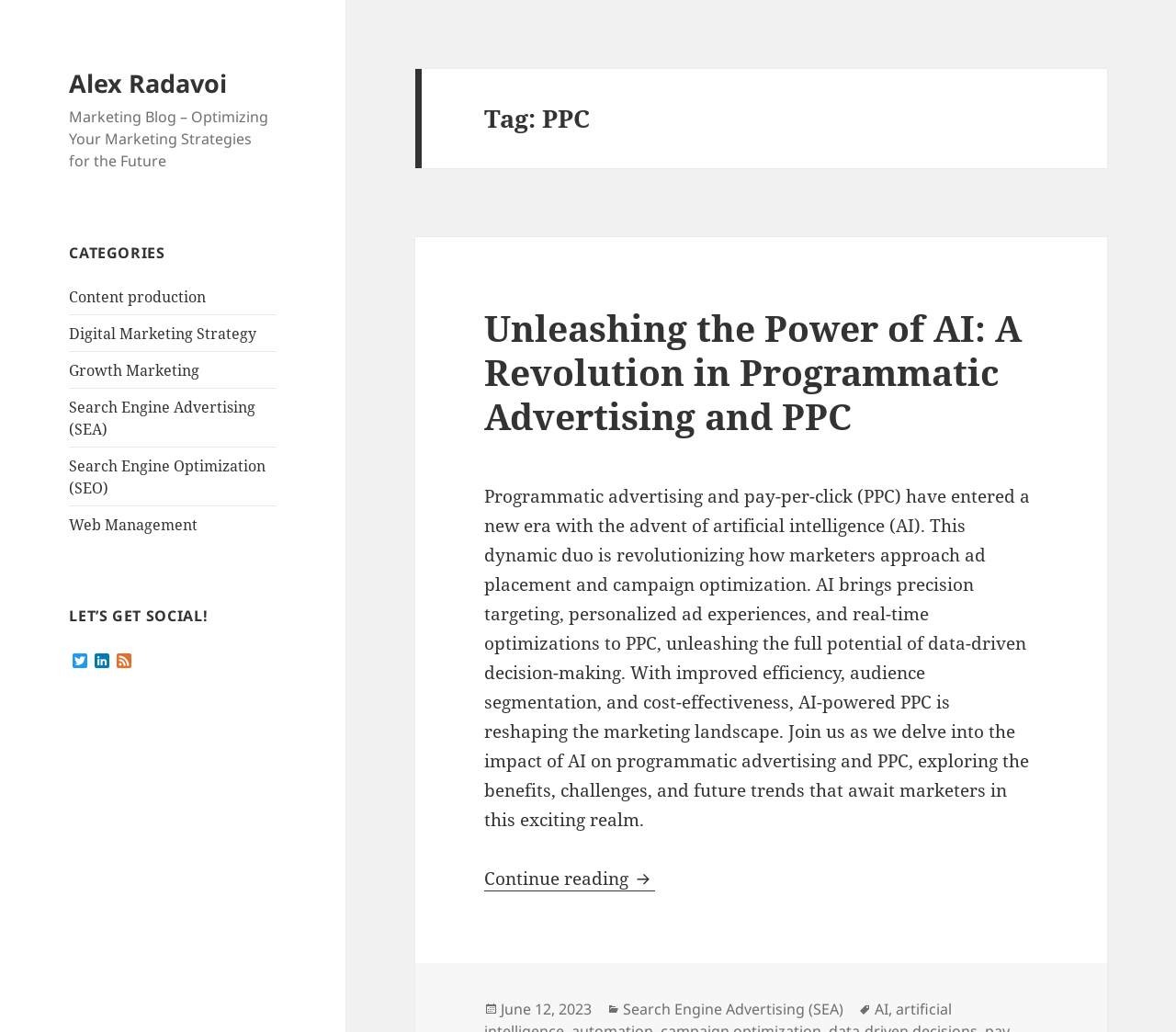Using the description: "Farmersonly Dating", determine the UI element's bounding box coordinates. Ensure the coordinates are in the format of four float numbers between 0 and 1, i.e., [left, top, right, bottom].

None